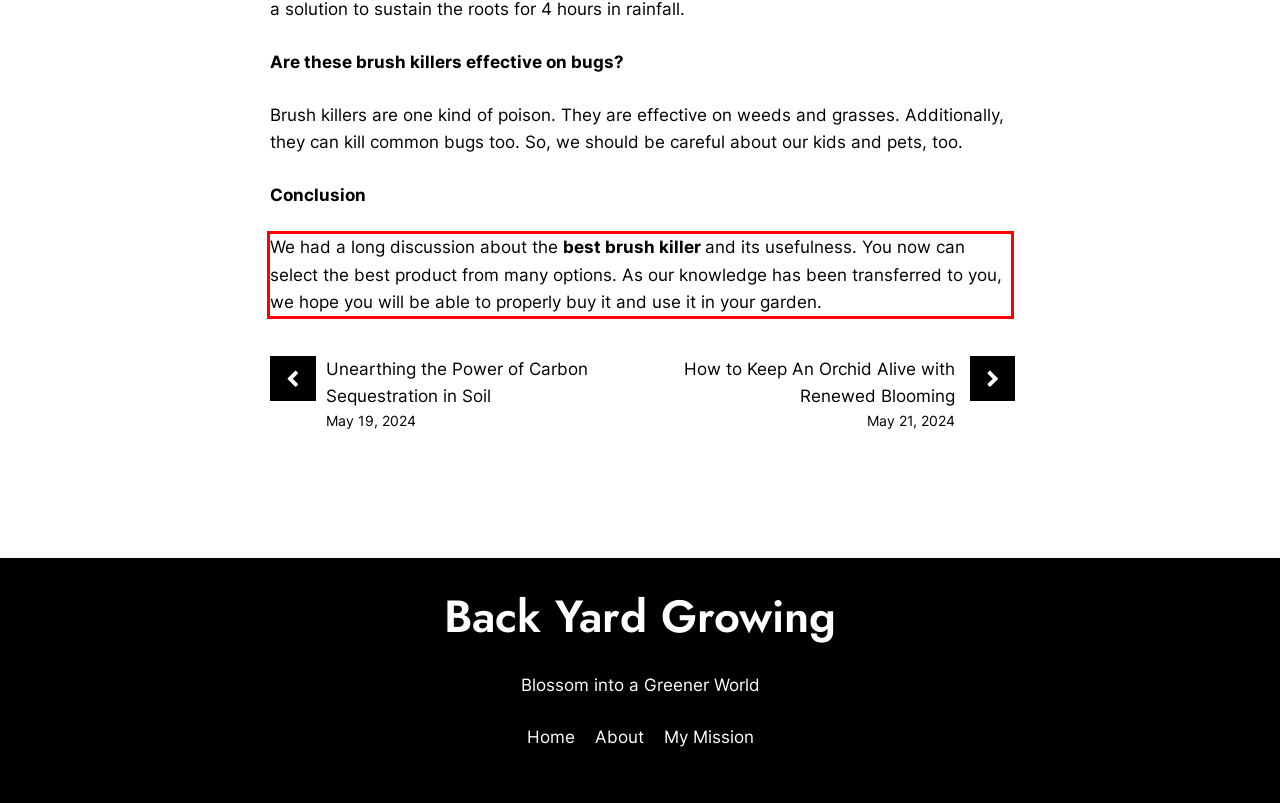You have a screenshot with a red rectangle around a UI element. Recognize and extract the text within this red bounding box using OCR.

We had a long discussion about the best brush killer and its usefulness. You now can select the best product from many options. As our knowledge has been transferred to you, we hope you will be able to properly buy it and use it in your garden.